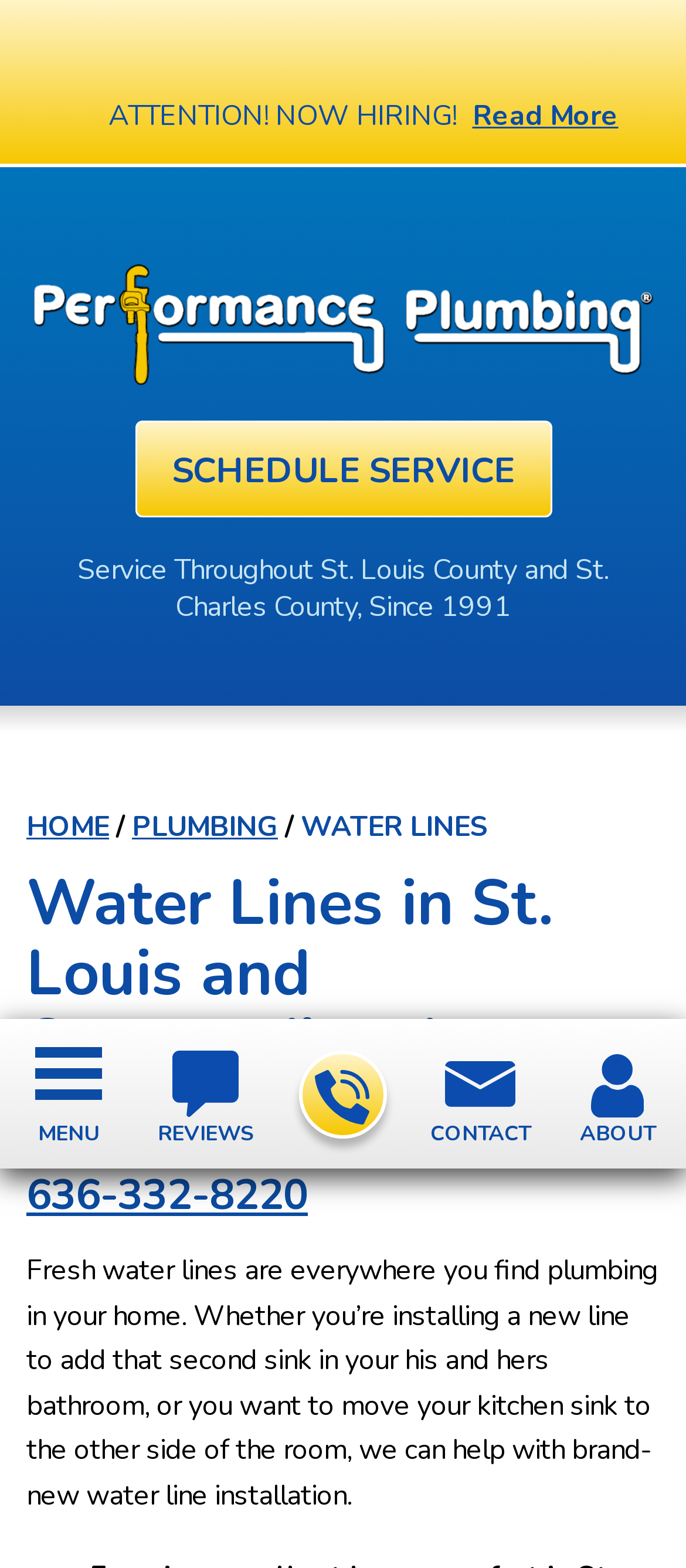Can you find the bounding box coordinates for the element that needs to be clicked to execute this instruction: "Schedule a service"? The coordinates should be given as four float numbers between 0 and 1, i.e., [left, top, right, bottom].

[0.196, 0.269, 0.804, 0.33]